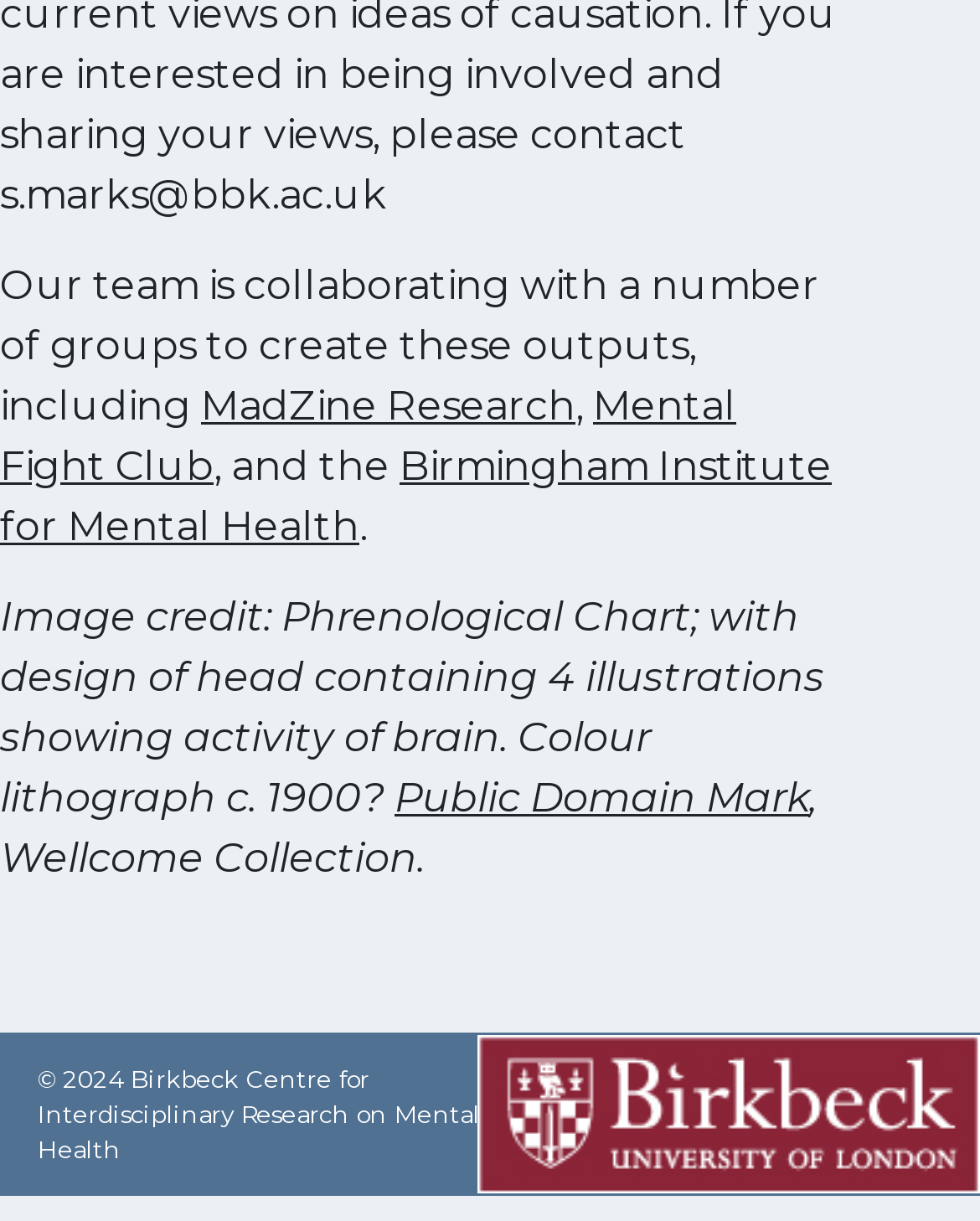Please provide a one-word or phrase answer to the question: 
What is the name of the research group mentioned first?

MadZine Research